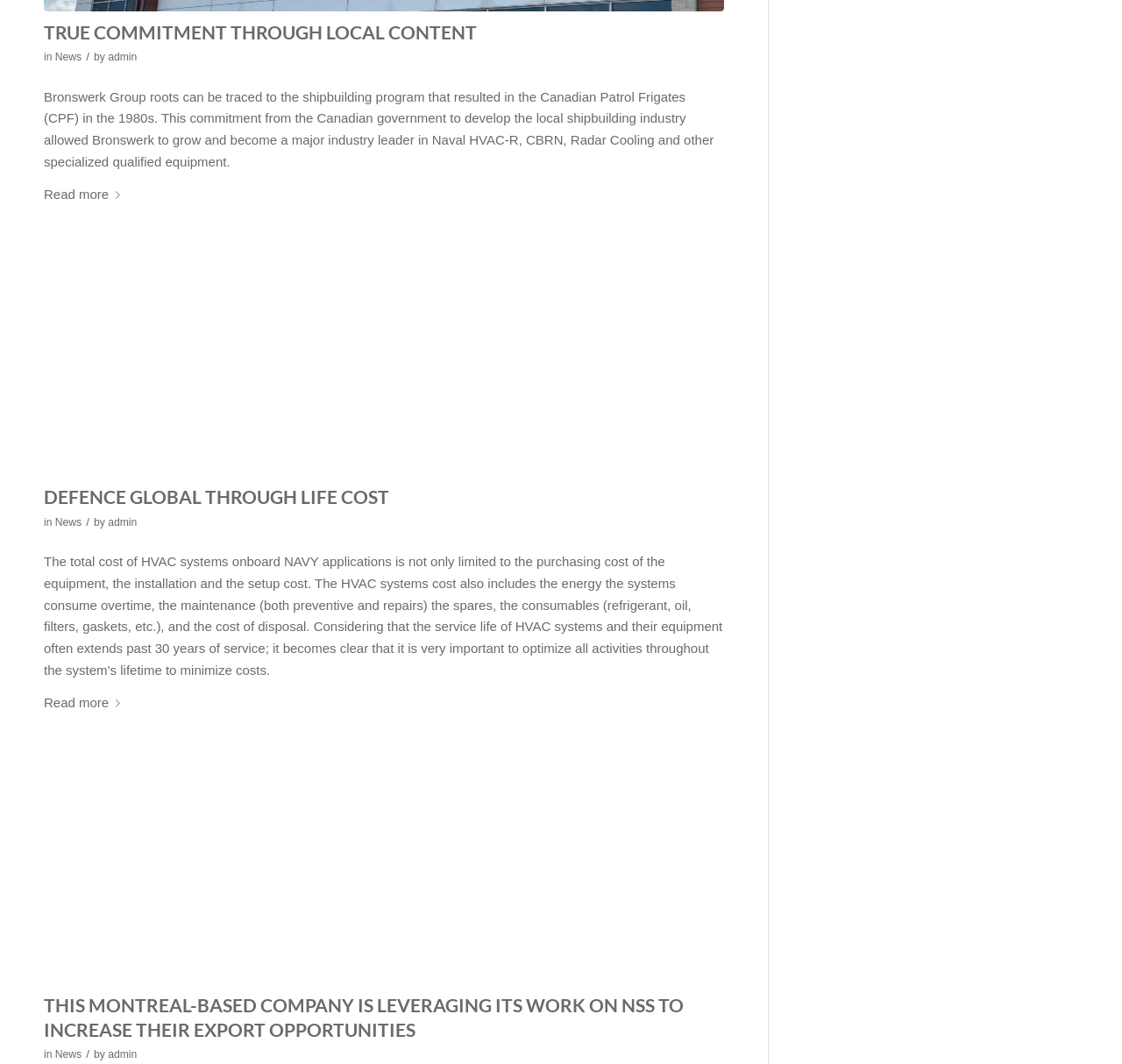Please examine the image and answer the question with a detailed explanation:
What is the service life of HVAC systems?

The service life of HVAC systems and their equipment often extends past 30 years of service, which is why it is important to optimize all activities throughout the system's lifetime to minimize costs, as mentioned in the second paragraph of the webpage.